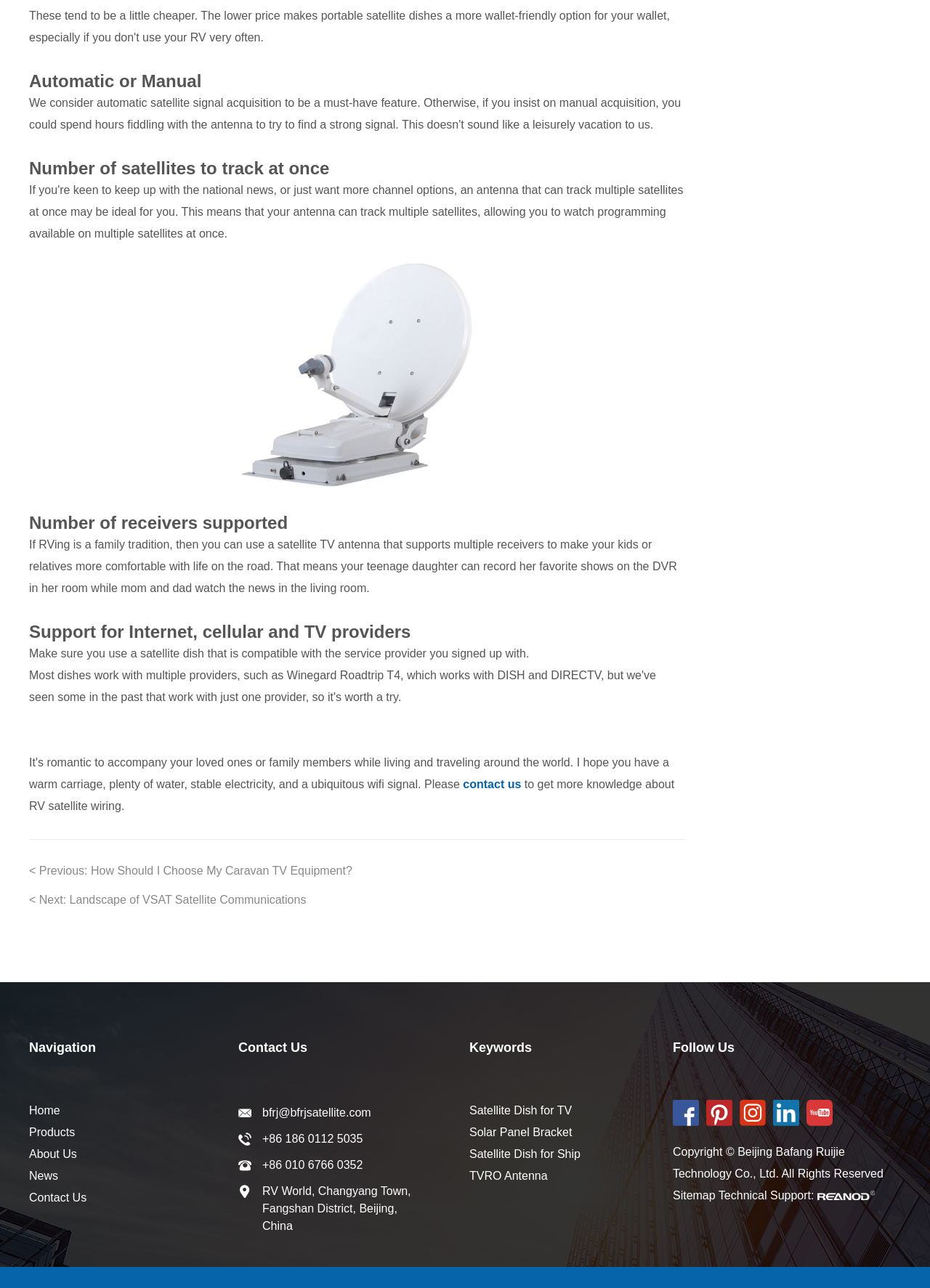Please identify the bounding box coordinates of the clickable region that I should interact with to perform the following instruction: "Click the 'Satellite Dish for TV' link". The coordinates should be expressed as four float numbers between 0 and 1, i.e., [left, top, right, bottom].

[0.505, 0.858, 0.615, 0.867]